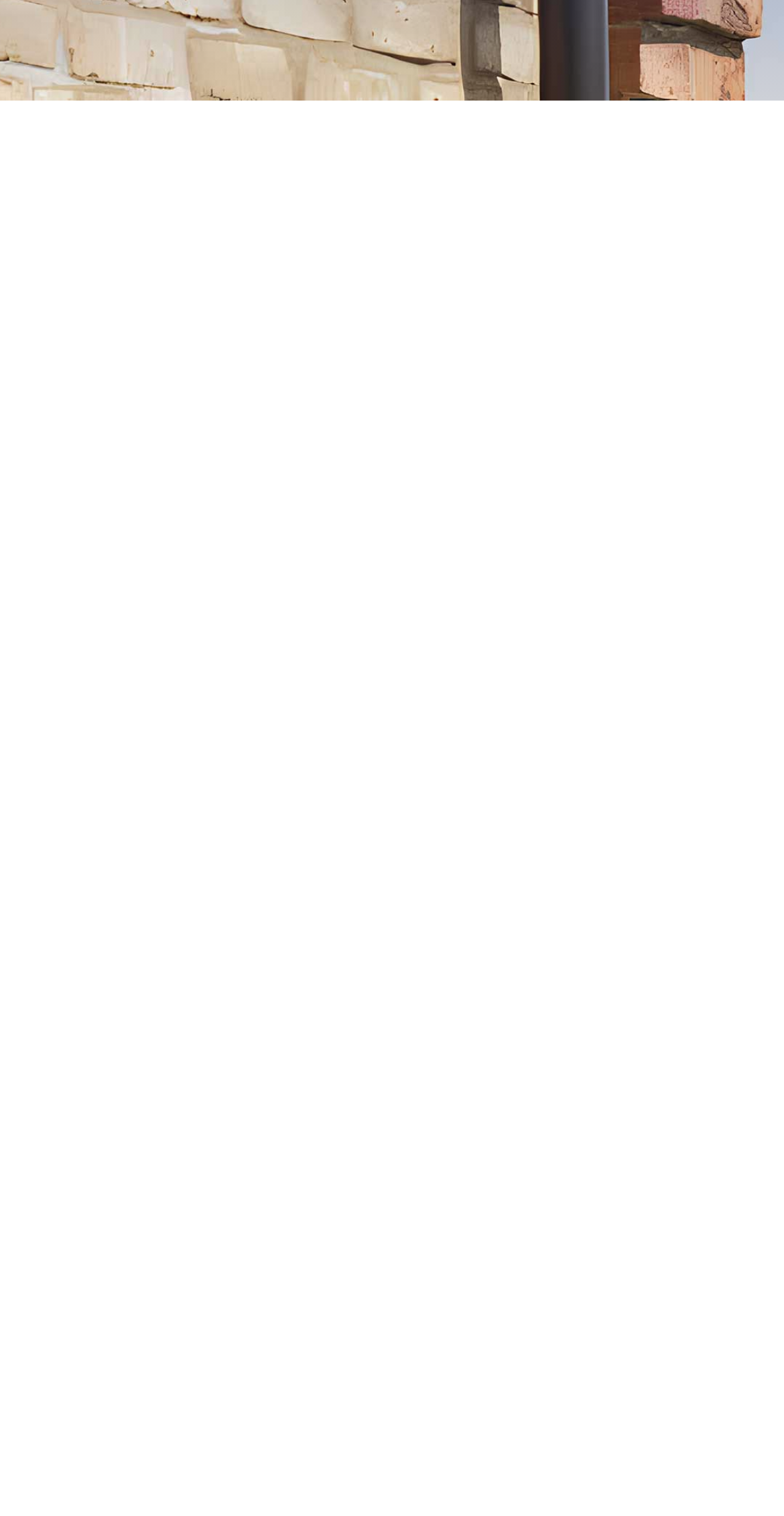Provide a brief response to the question below using a single word or phrase: 
How many gutter profiles does BD Plastics offer?

Six